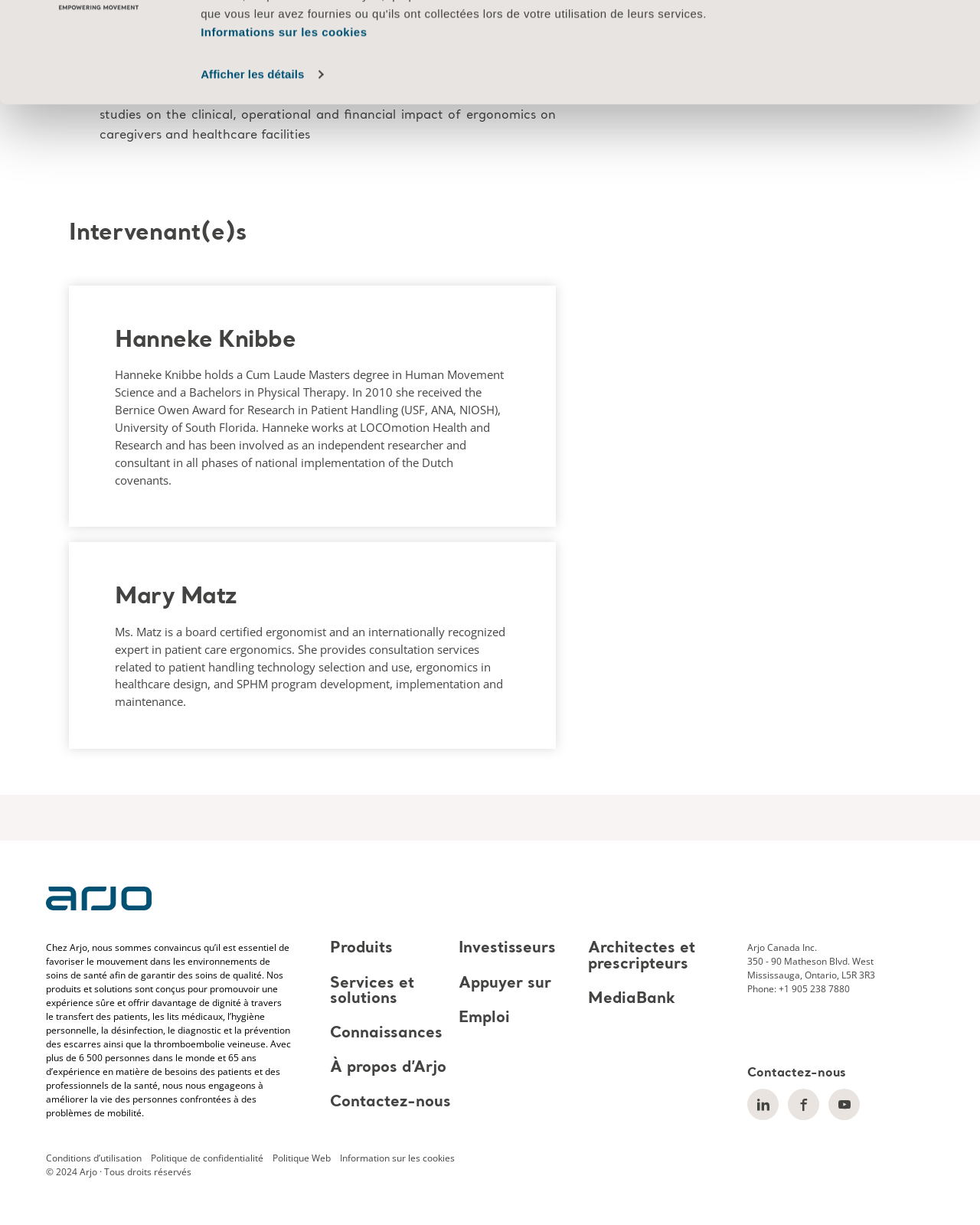Locate and provide the bounding box coordinates for the HTML element that matches this description: "Conditions d’utilisation".

[0.047, 0.94, 0.145, 0.951]